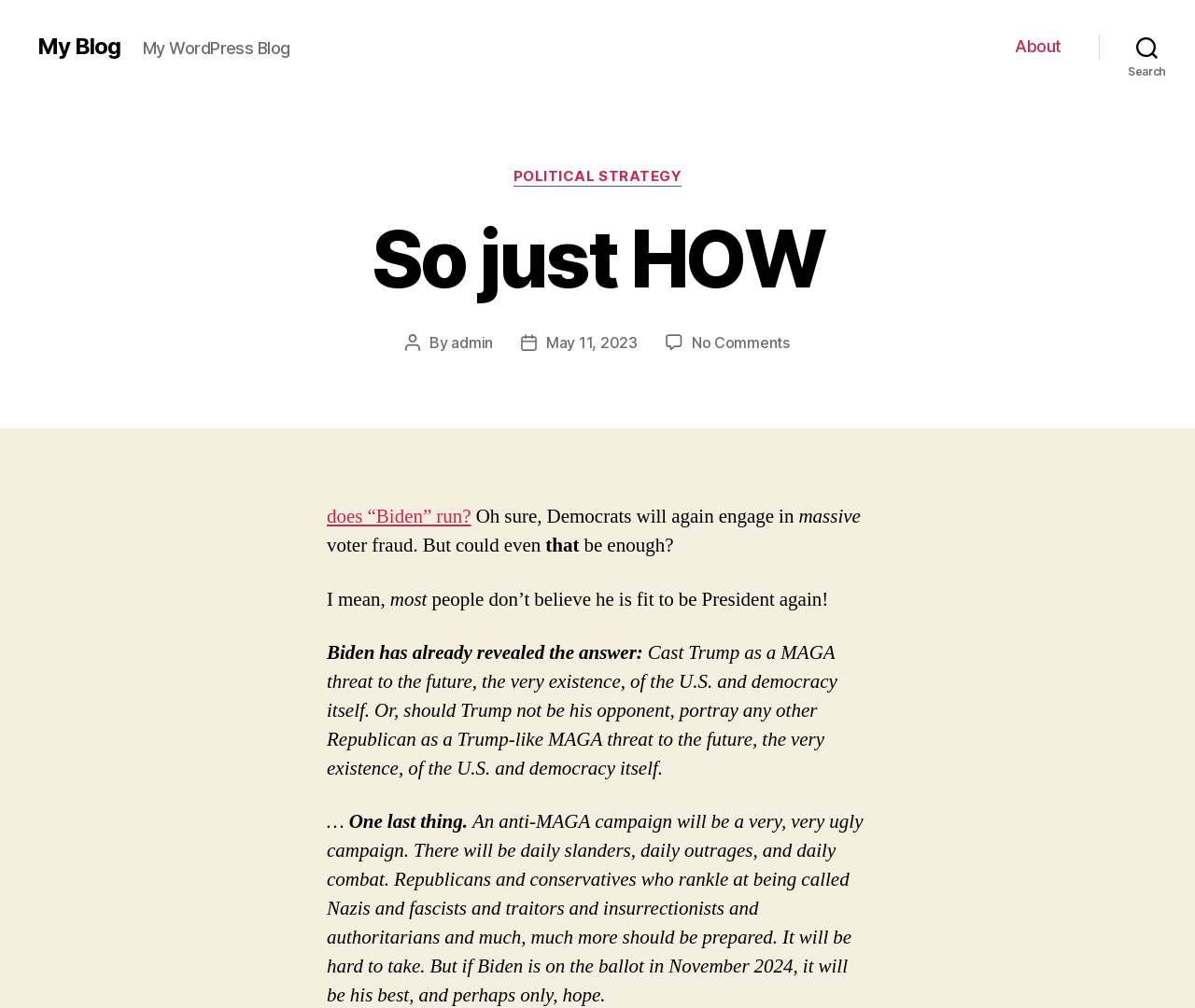Please locate the bounding box coordinates of the element that needs to be clicked to achieve the following instruction: "Click on 'admin' author link". The coordinates should be four float numbers between 0 and 1, i.e., [left, top, right, bottom].

[0.378, 0.331, 0.413, 0.349]